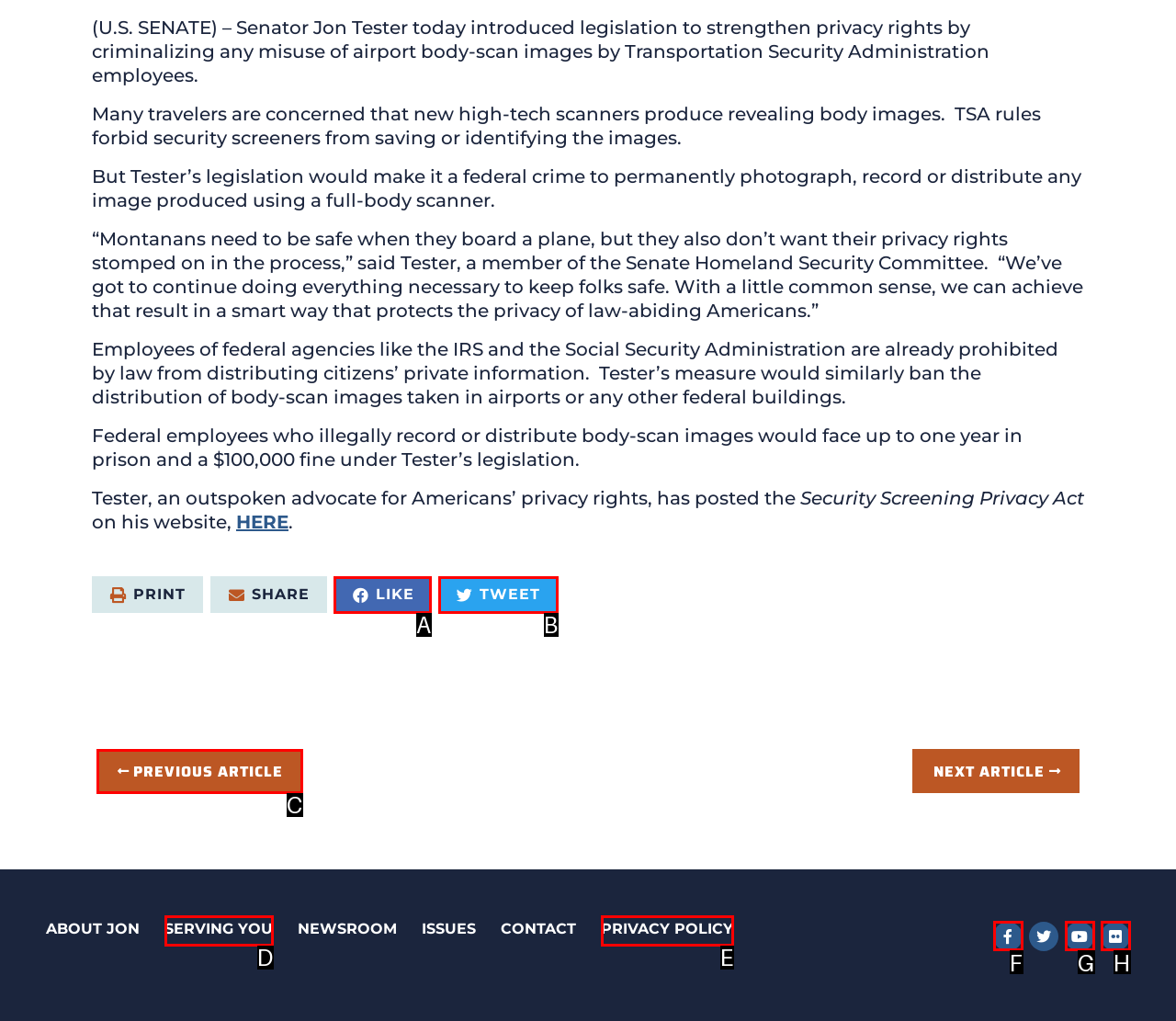Pick the option that best fits the description: Serving You. Reply with the letter of the matching option directly.

D